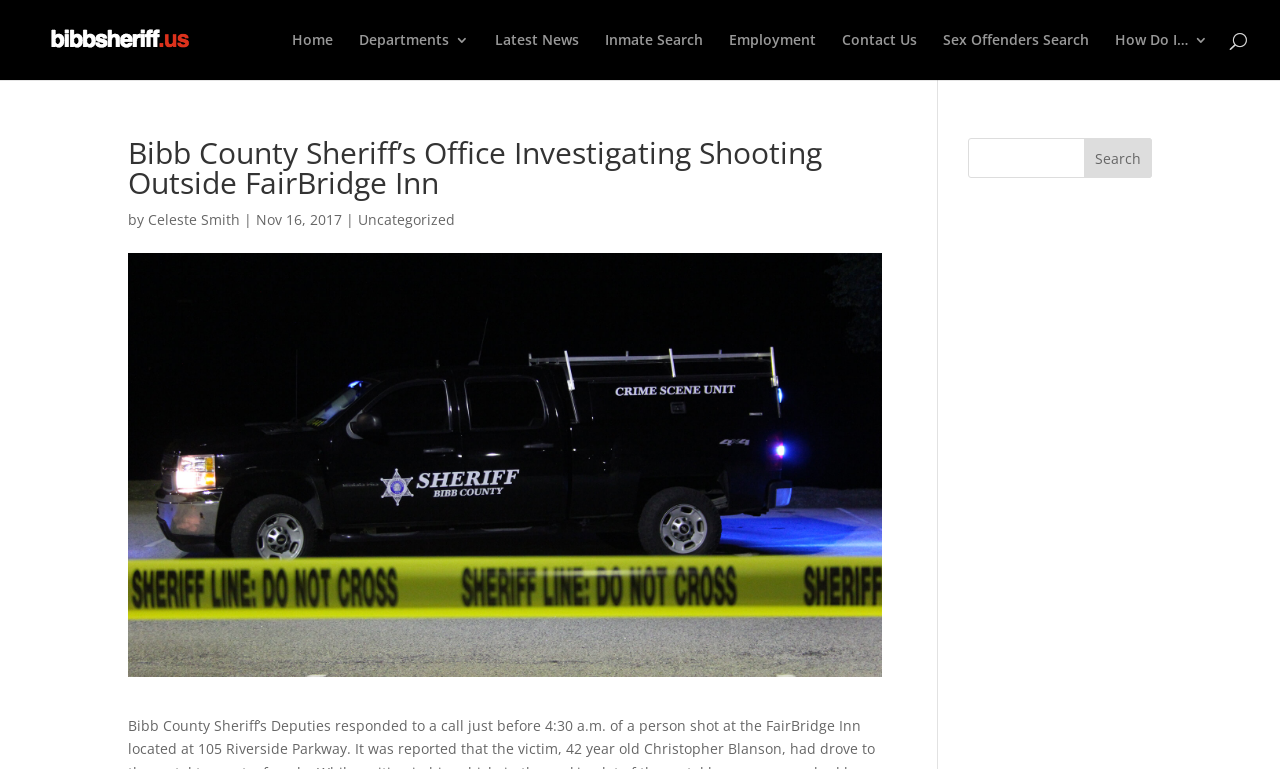Indicate the bounding box coordinates of the element that must be clicked to execute the instruction: "read latest news". The coordinates should be given as four float numbers between 0 and 1, i.e., [left, top, right, bottom].

[0.387, 0.043, 0.452, 0.104]